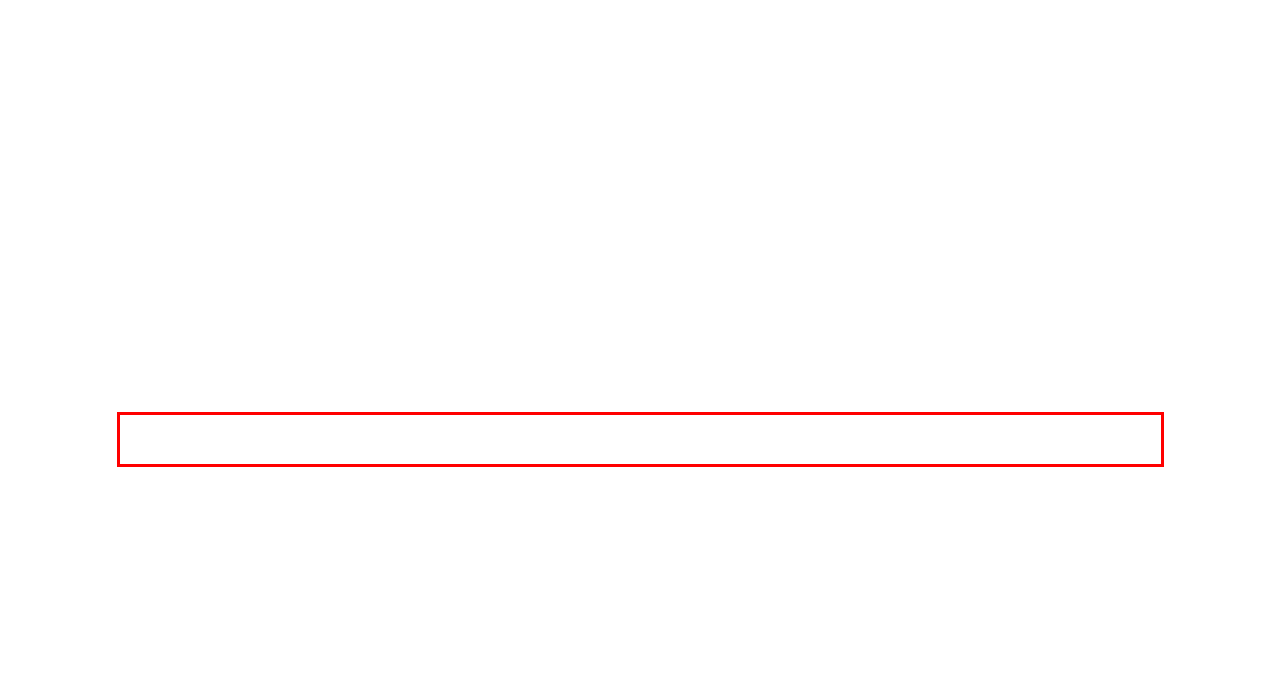Within the provided webpage screenshot, find the red rectangle bounding box and perform OCR to obtain the text content.

Mentee Robotics, an emerging tech startup, has introduced its new robot, MenteeBot. This robot prototype boasts an impressive ability to execute various tasks upon receiving voice commands.